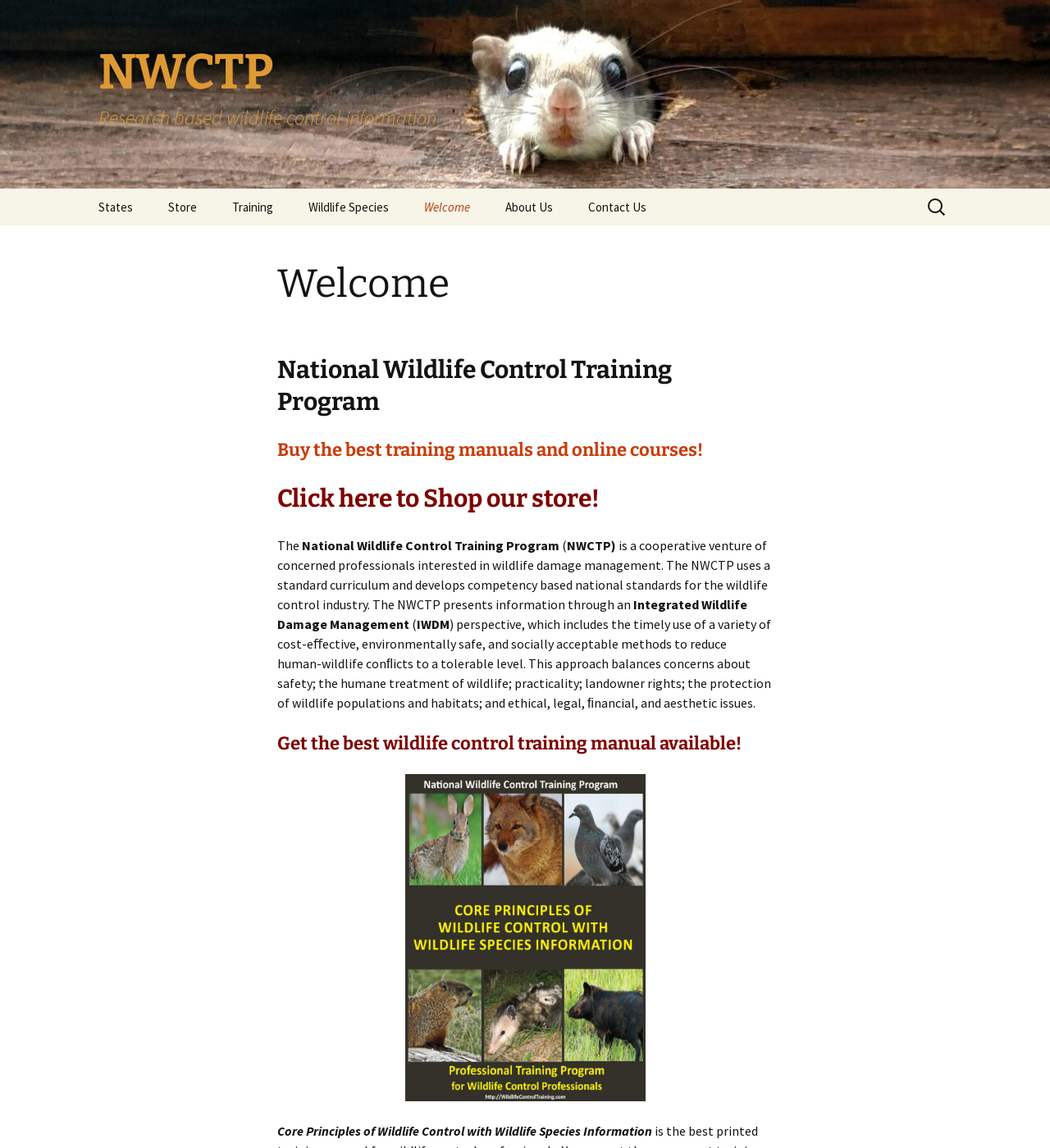From the screenshot, find the bounding box of the UI element matching this description: "Principles of Wildlife Control". Supply the bounding box coordinates in the form [left, top, right, bottom], each a float between 0 and 1.

[0.205, 0.304, 0.362, 0.346]